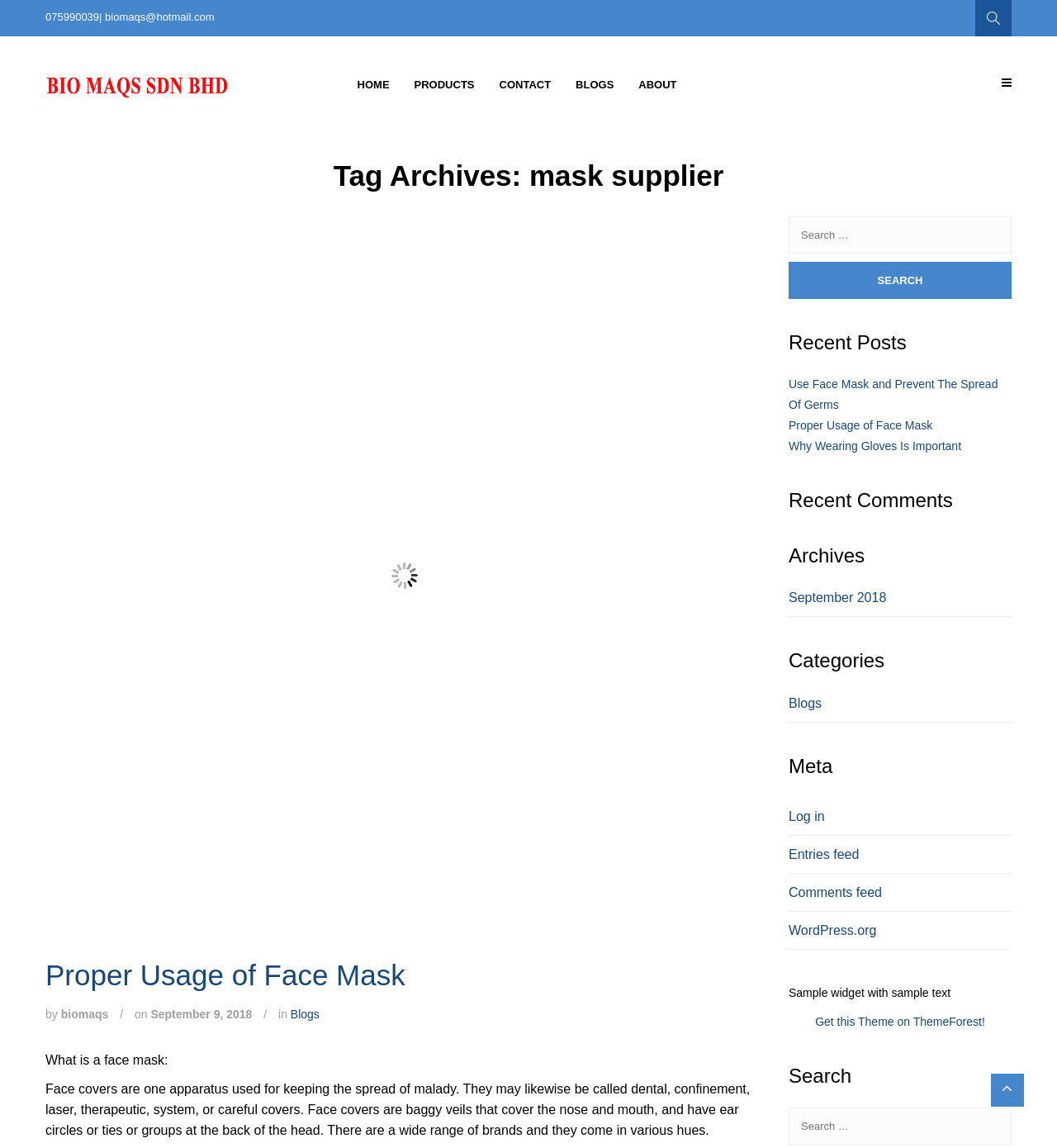How many categories are listed on the webpage?
Please provide a single word or phrase as your answer based on the image.

1